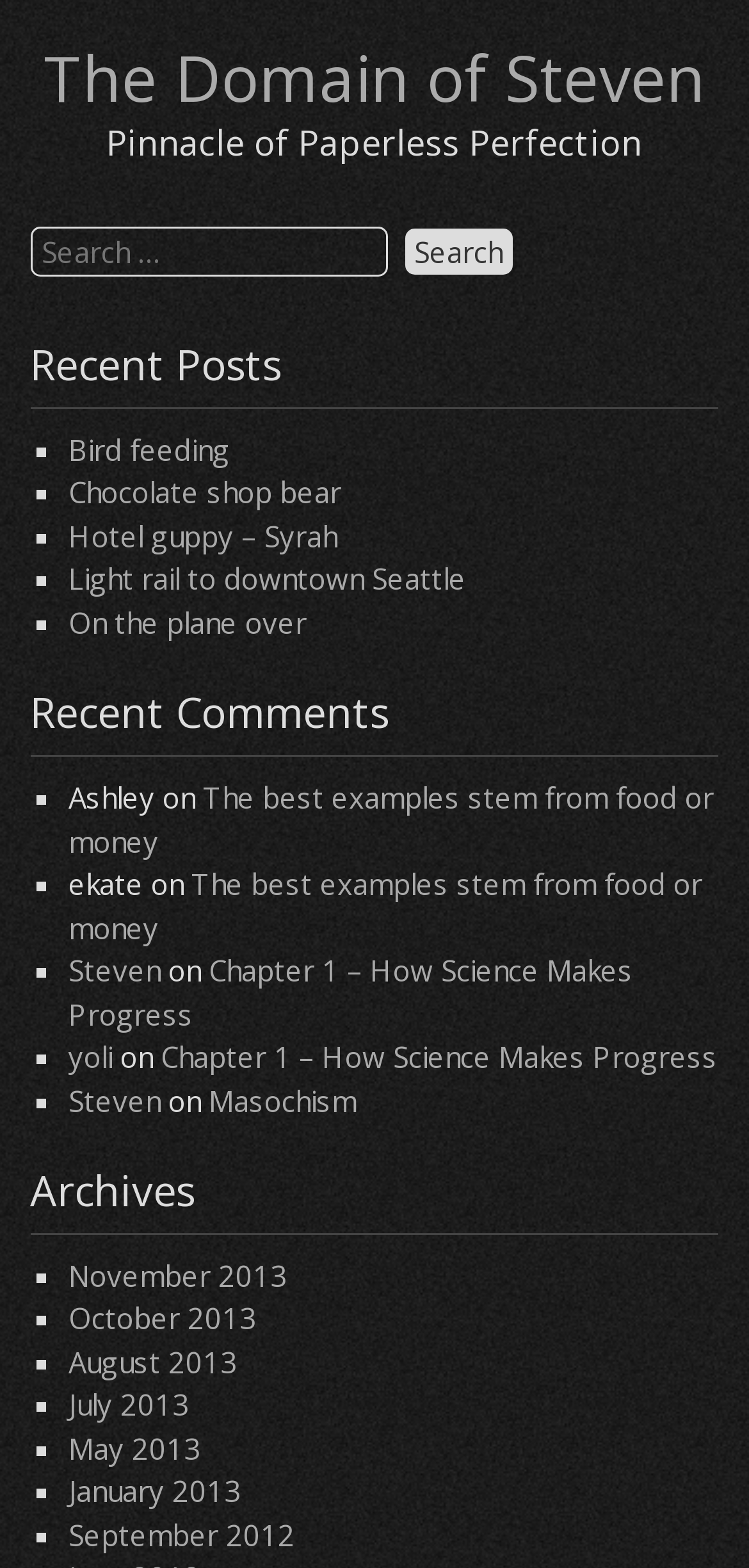Give a one-word or one-phrase response to the question:
What are the recent posts on the website?

Bird feeding, Chocolate shop bear, etc.